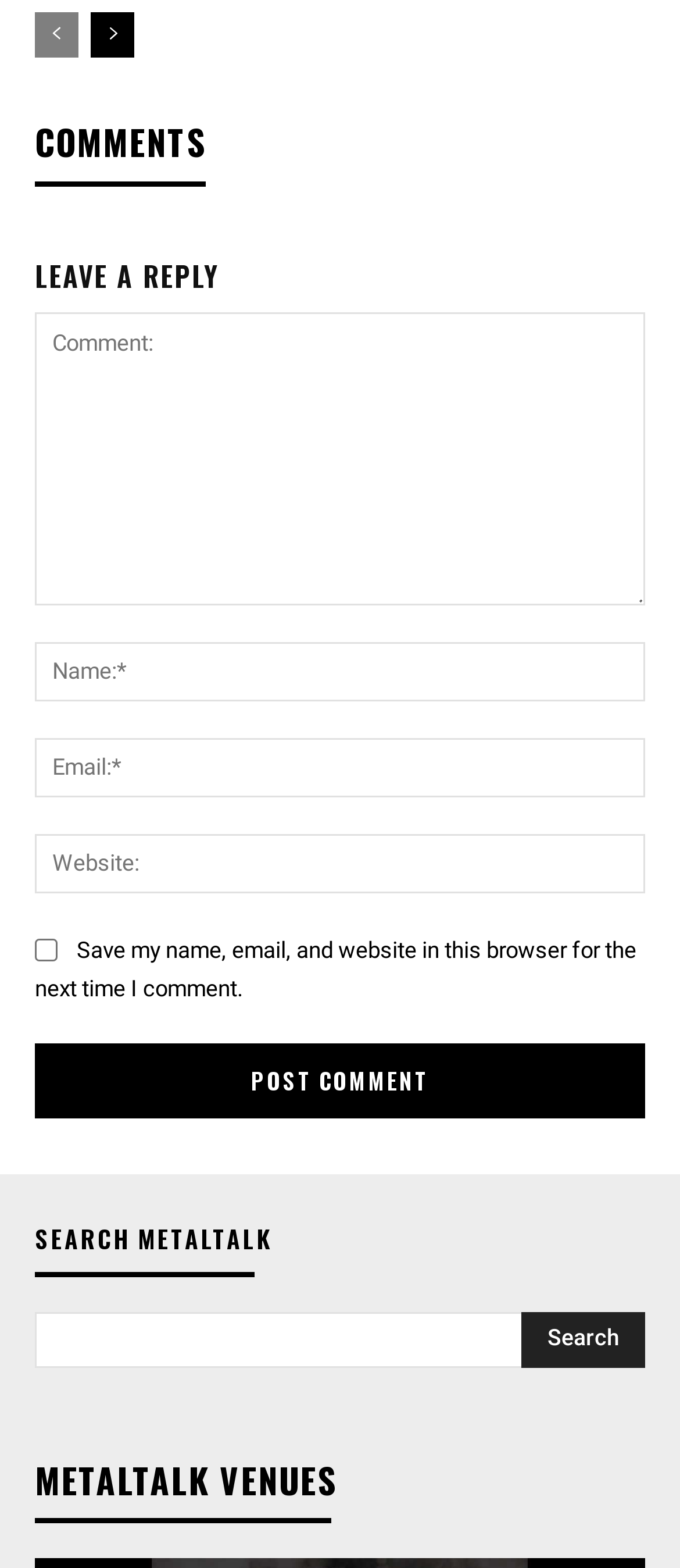Please specify the bounding box coordinates of the element that should be clicked to execute the given instruction: 'leave a reply'. Ensure the coordinates are four float numbers between 0 and 1, expressed as [left, top, right, bottom].

[0.051, 0.163, 0.949, 0.191]